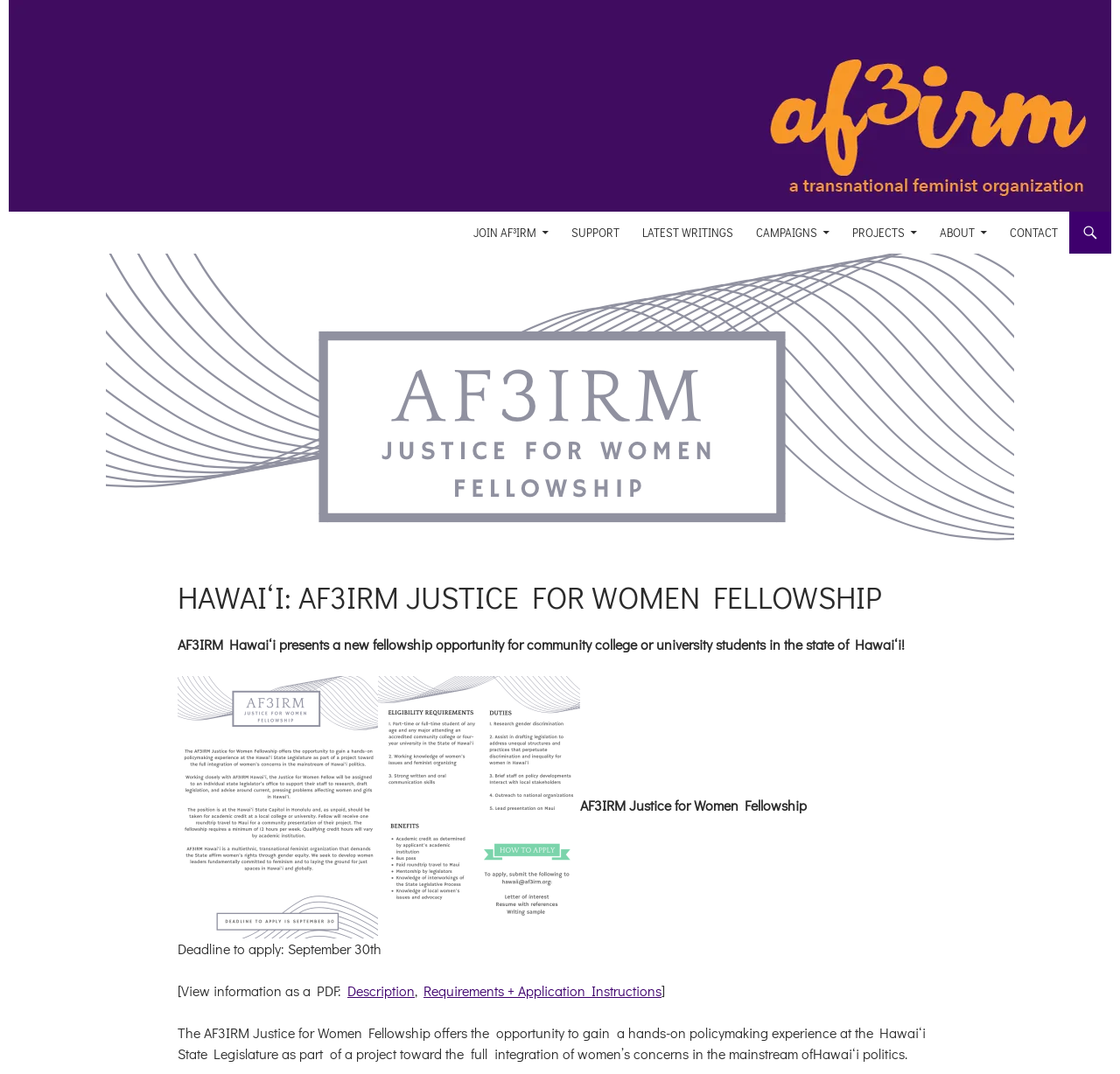Bounding box coordinates are specified in the format (top-left x, top-left y, bottom-right x, bottom-right y). All values are floating point numbers bounded between 0 and 1. Please provide the bounding box coordinate of the region this sentence describes: Latest Writings

[0.564, 0.197, 0.664, 0.236]